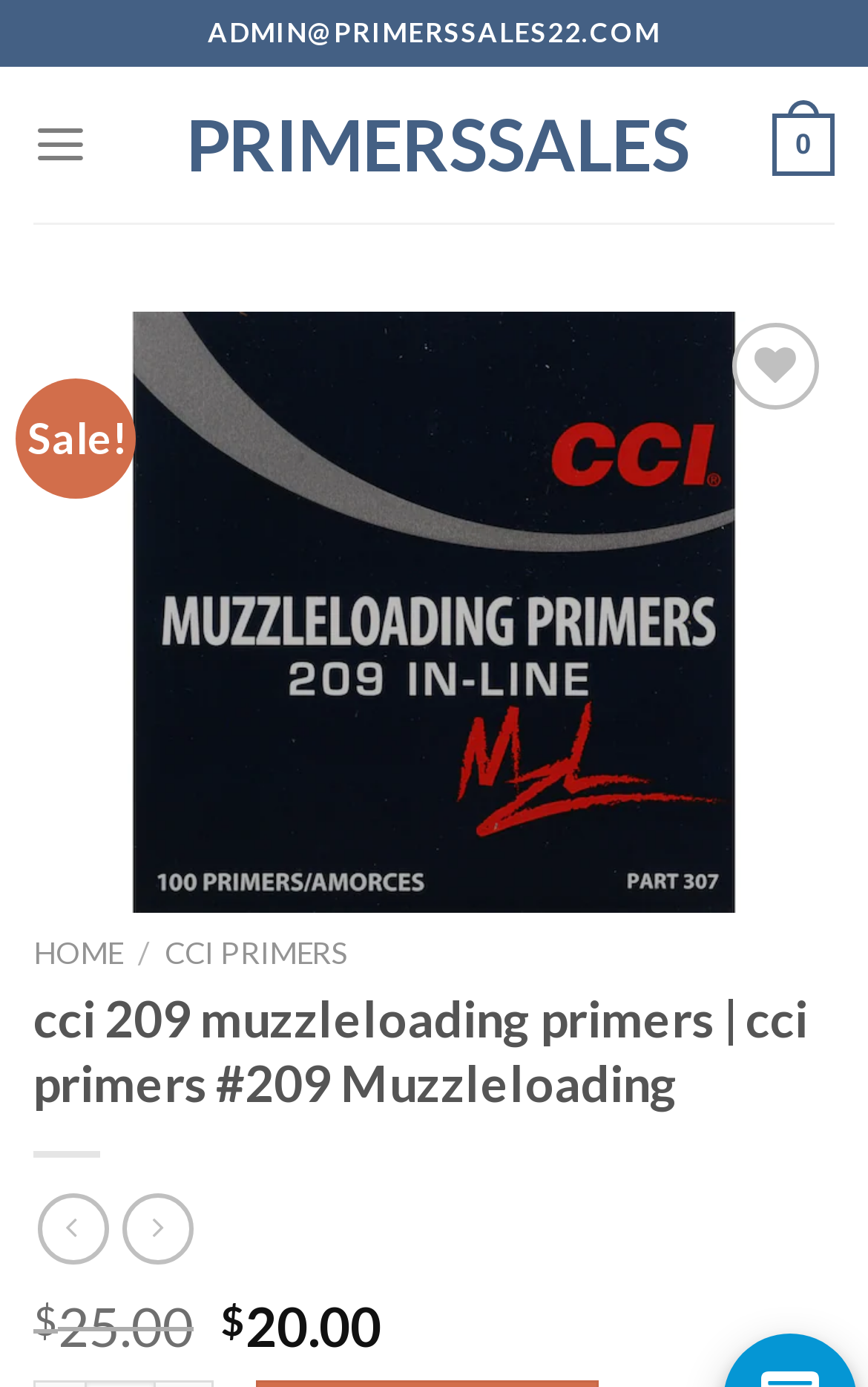Provide a one-word or brief phrase answer to the question:
What is the shape of the icons near the bottom of the webpage?

Unknown